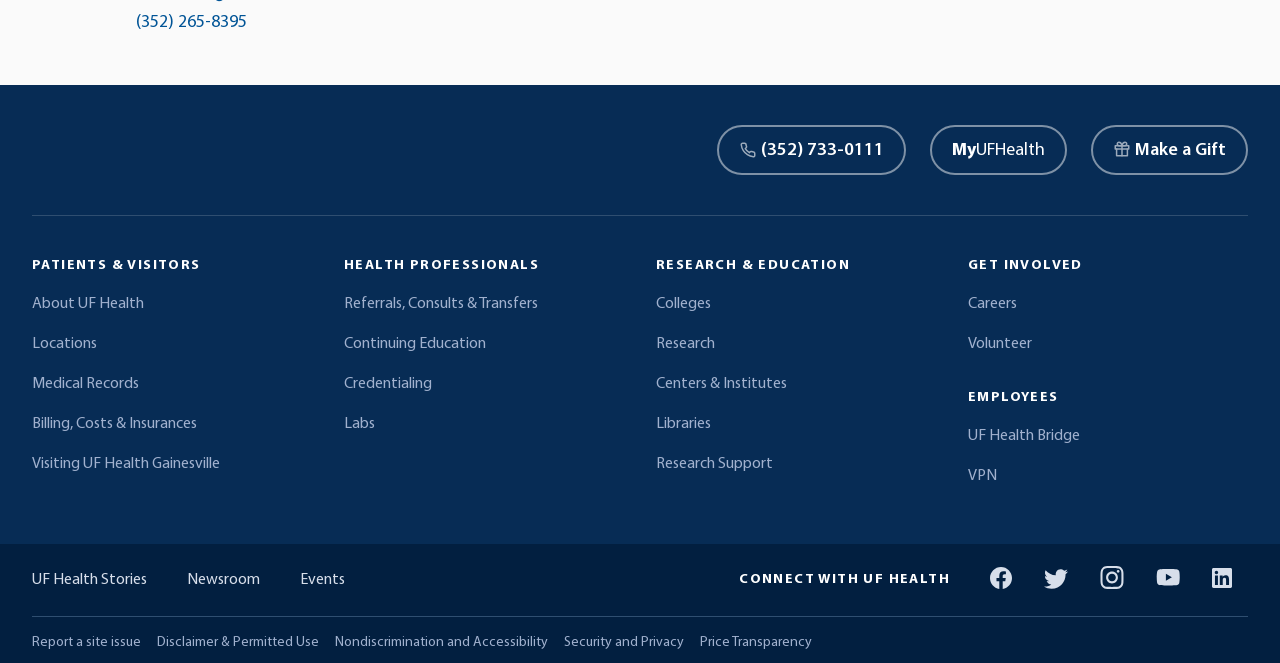Show me the bounding box coordinates of the clickable region to achieve the task as per the instruction: "Make a gift to UF Health".

[0.852, 0.188, 0.975, 0.263]